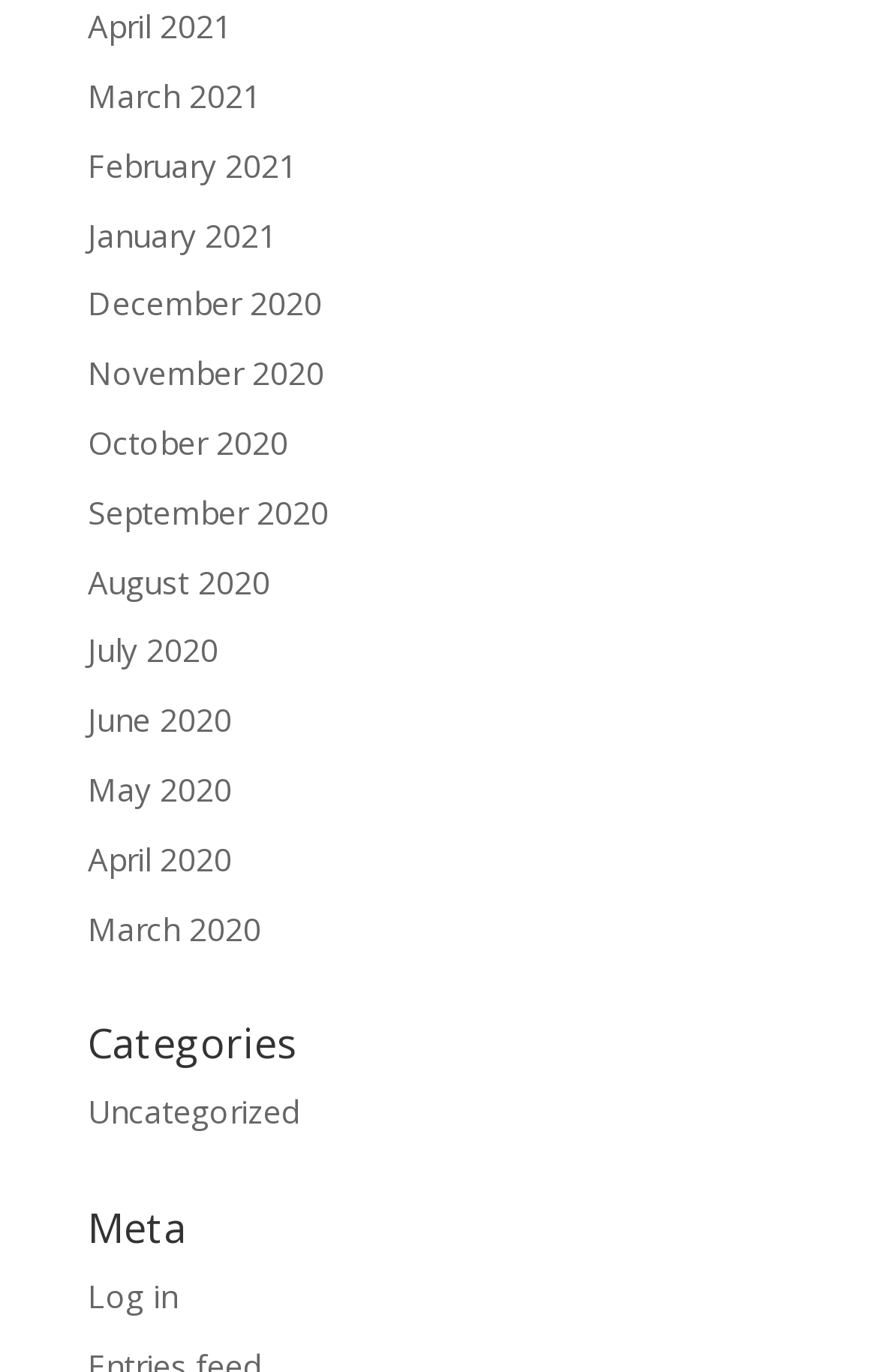Select the bounding box coordinates of the element I need to click to carry out the following instruction: "Browse Uncategorized posts".

[0.1, 0.795, 0.341, 0.826]